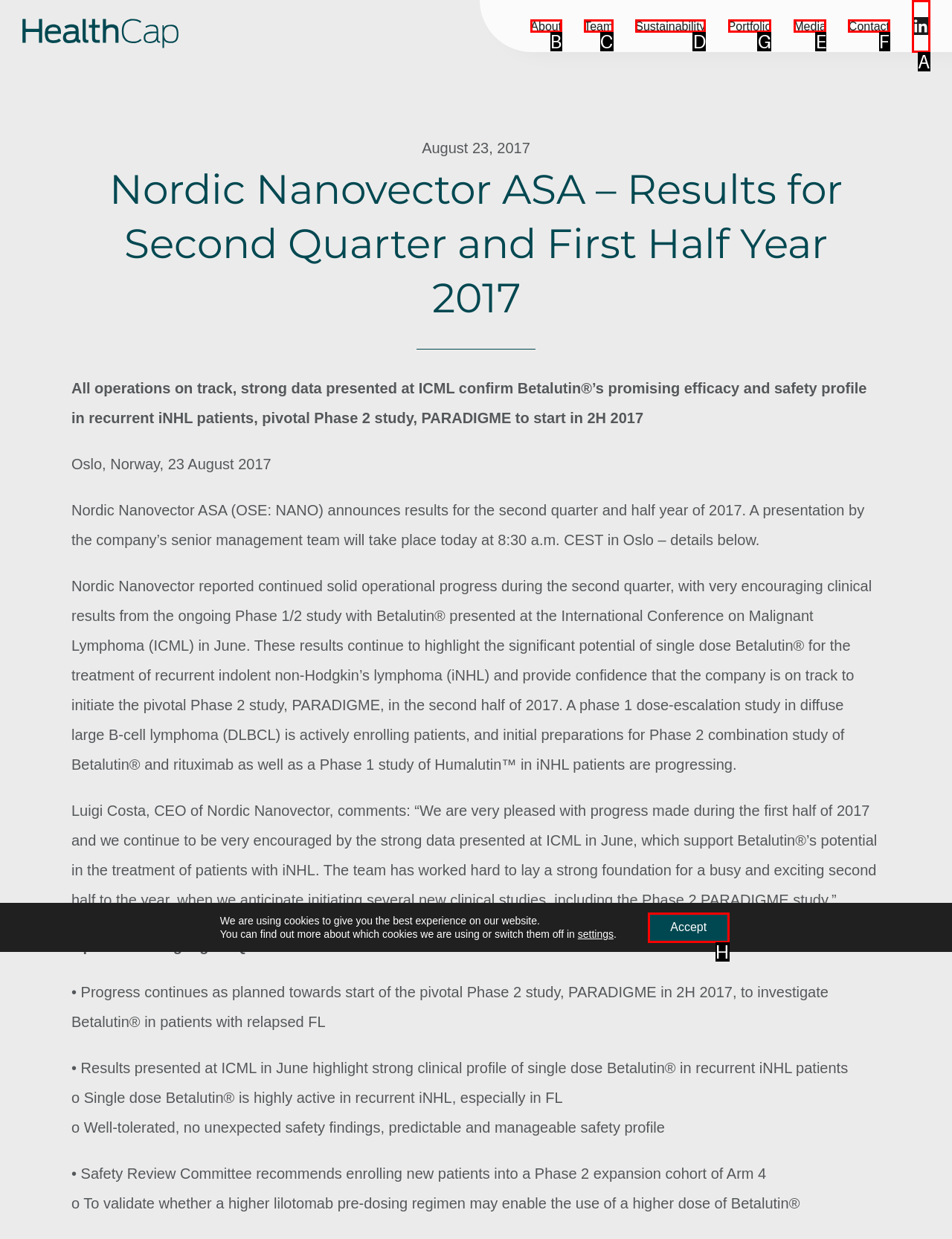Which UI element should be clicked to perform the following task: Click the Portfolio link? Answer with the corresponding letter from the choices.

G